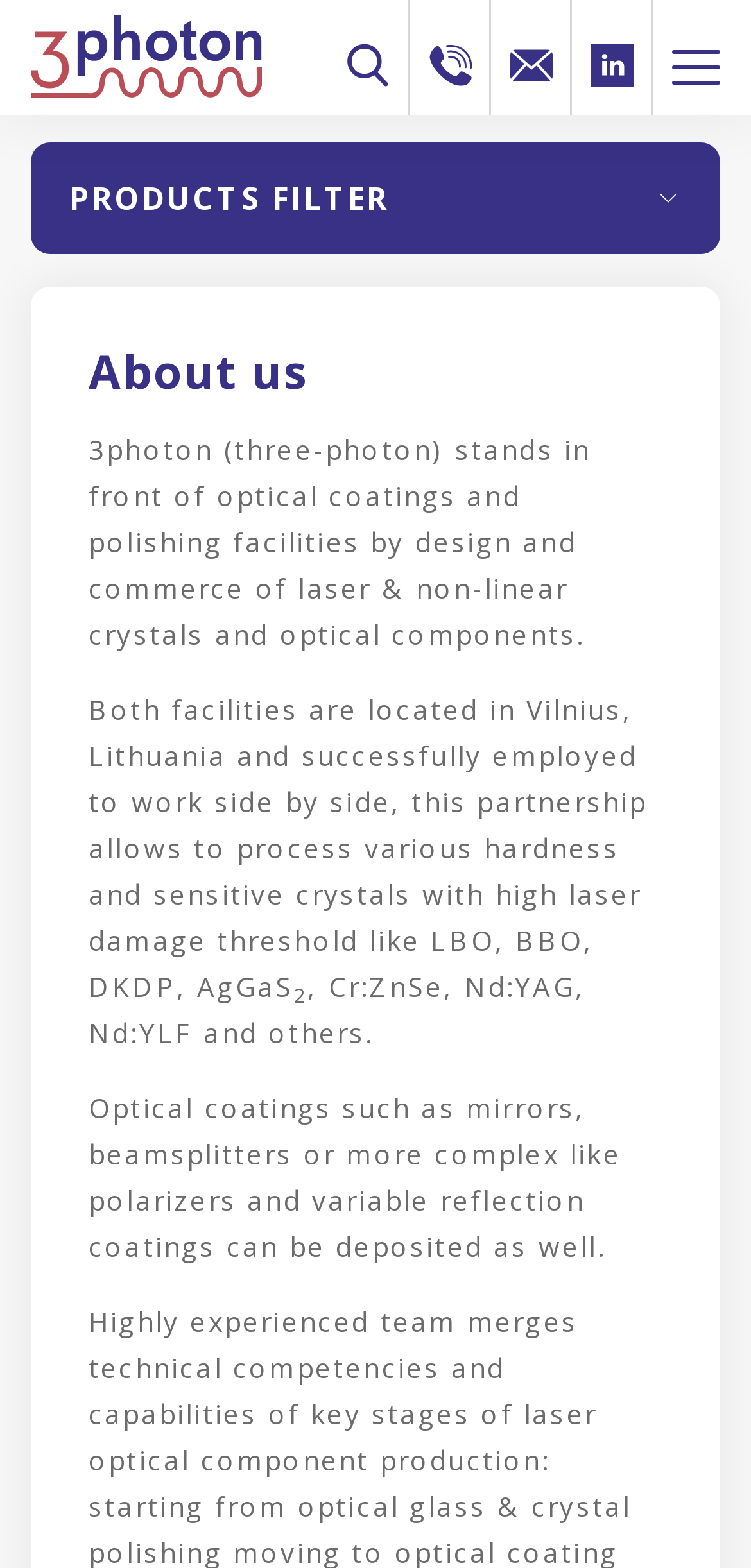What is the location of 3photon's facilities?
Please answer the question with as much detail and depth as you can.

The answer can be found in the second paragraph of the webpage, which states 'Both facilities are located in Vilnius, Lithuania and successfully employed to work side by side...'.